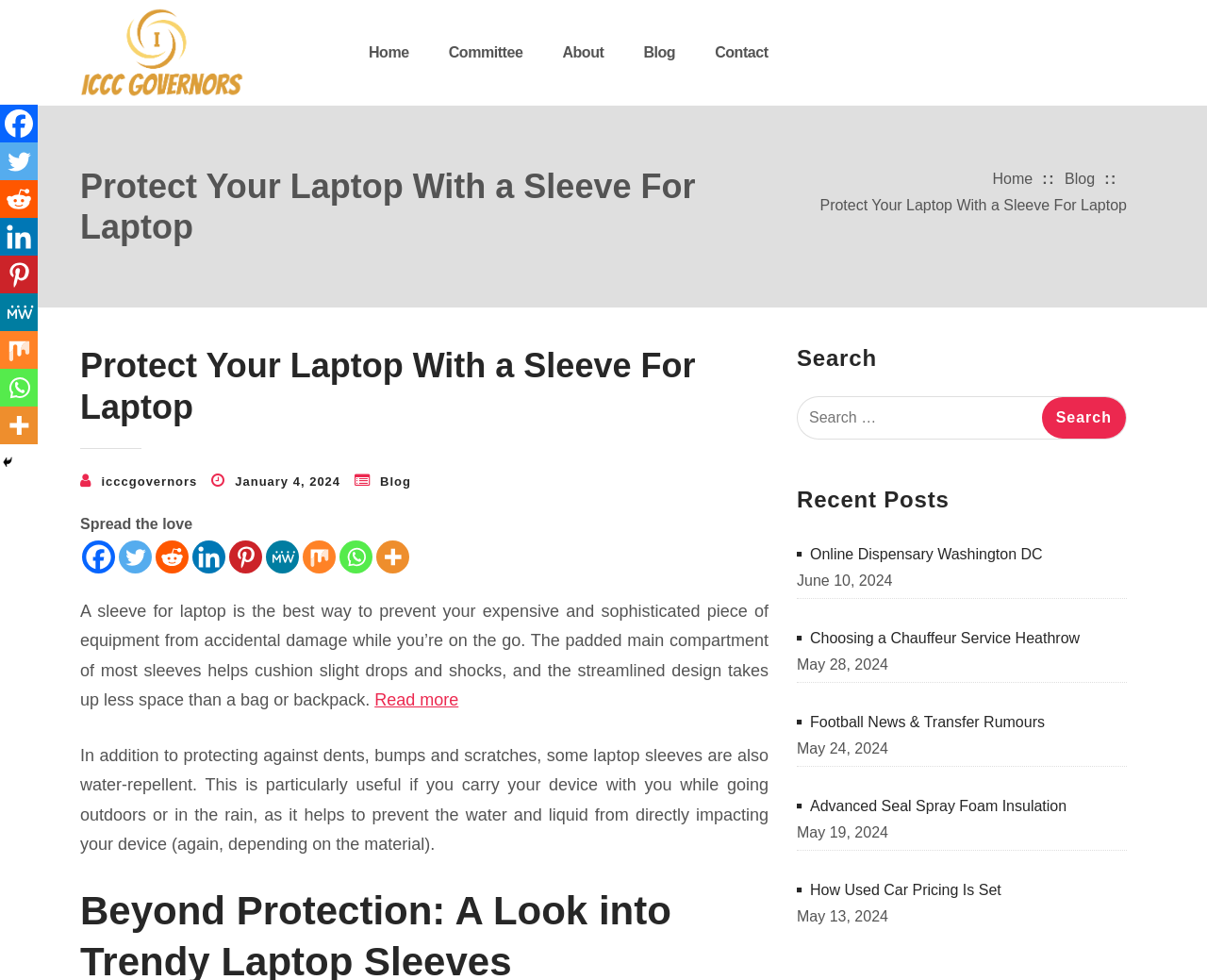Using the provided description: "Online Dispensary Washington DC", find the bounding box coordinates of the corresponding UI element. The output should be four float numbers between 0 and 1, in the format [left, top, right, bottom].

[0.66, 0.557, 0.864, 0.574]